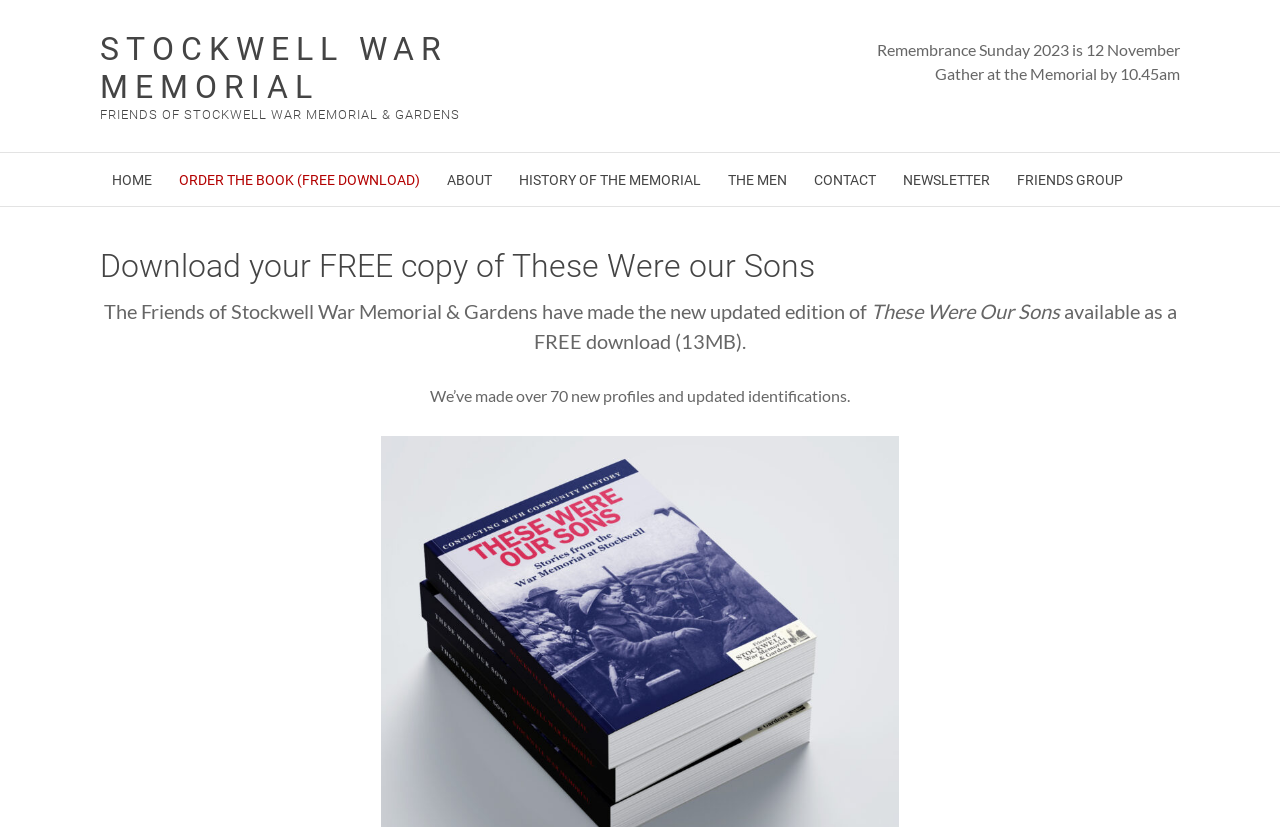Please identify the bounding box coordinates of the clickable region that I should interact with to perform the following instruction: "Download the book by clicking ORDER THE BOOK (FREE DOWNLOAD) link". The coordinates should be expressed as four float numbers between 0 and 1, i.e., [left, top, right, bottom].

[0.13, 0.185, 0.338, 0.25]